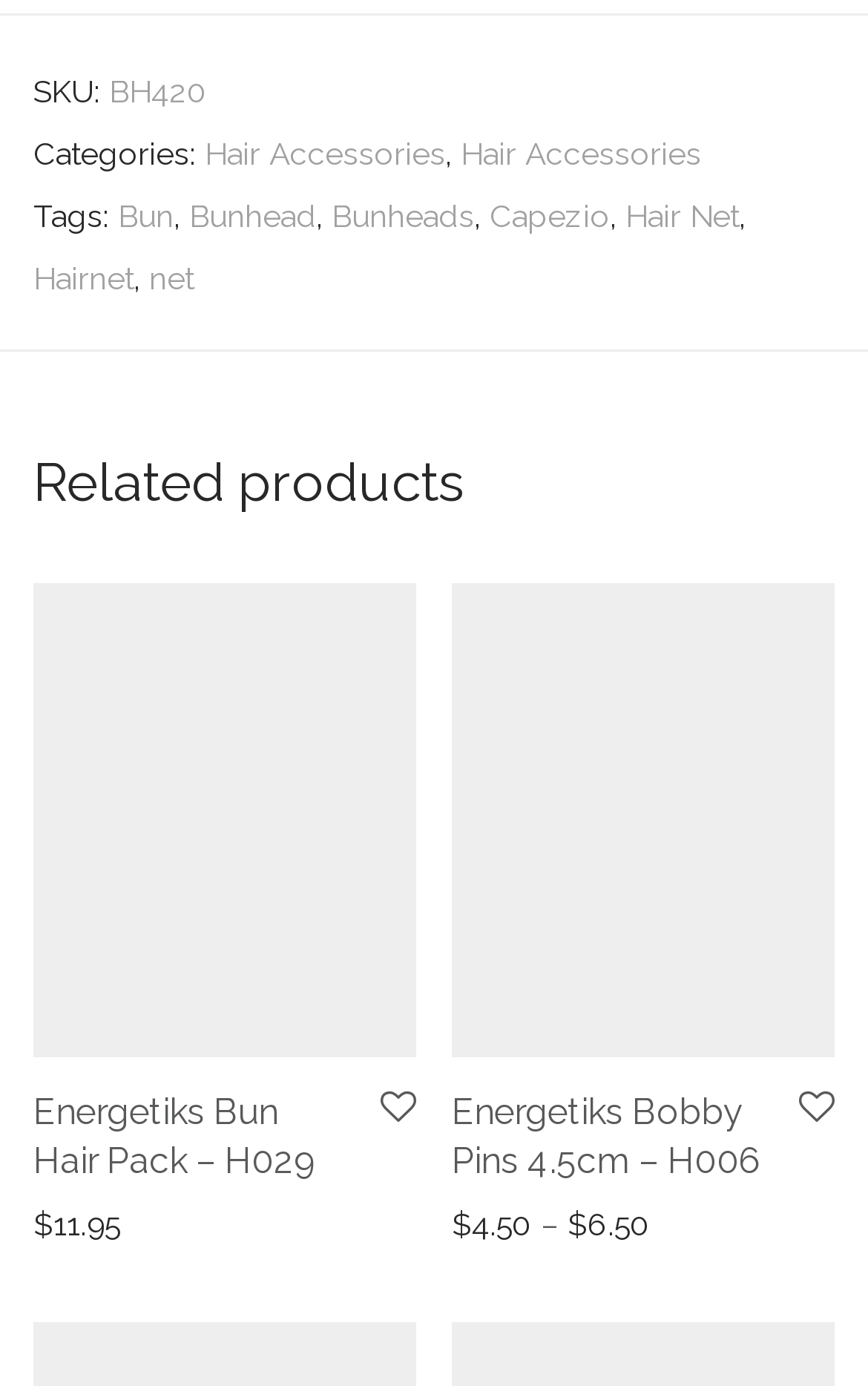What is the original price of the 'Energetiks Bobby Pins 4.5cm – H006' product? Based on the screenshot, please respond with a single word or phrase.

$6.50